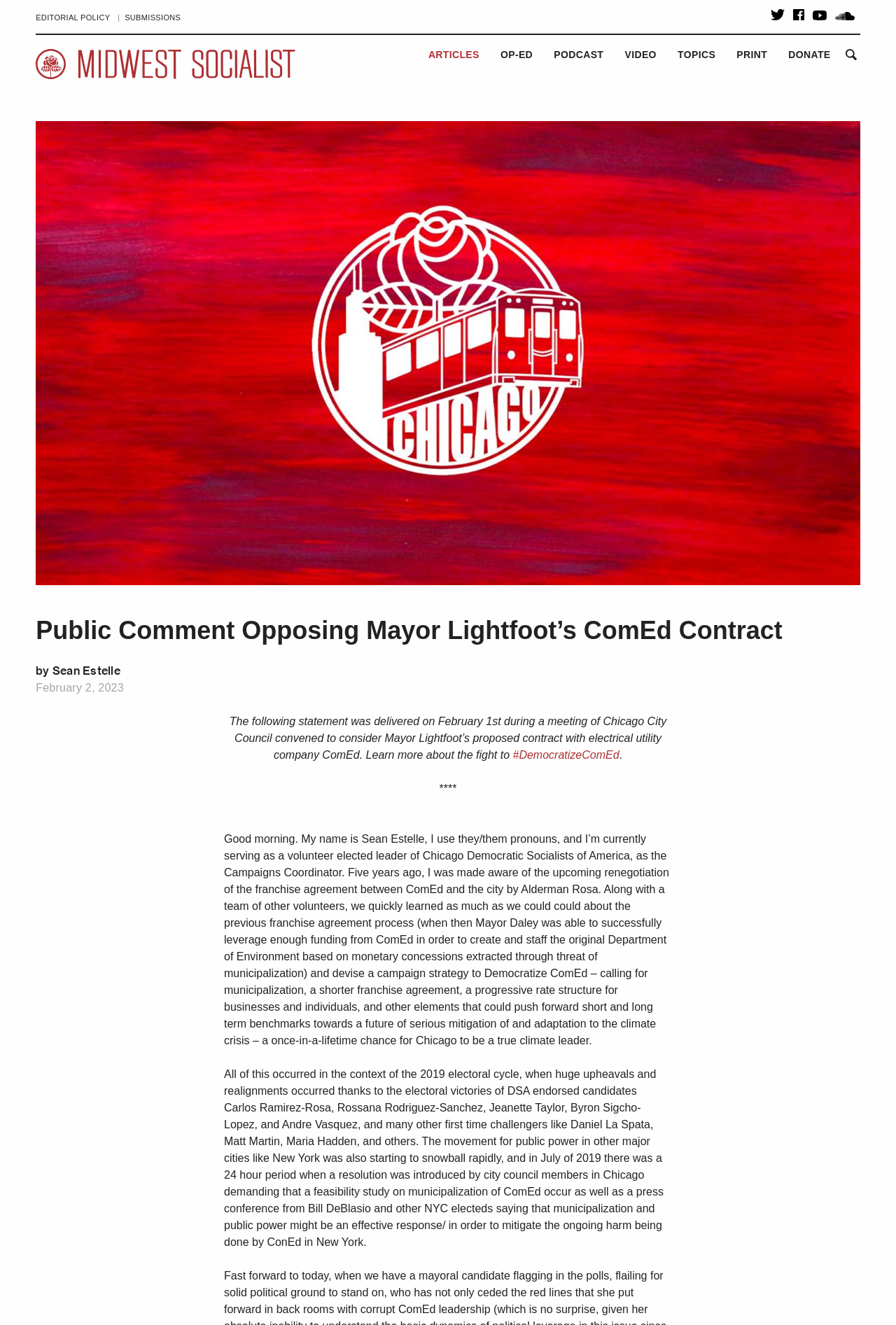Locate the bounding box coordinates of the area that needs to be clicked to fulfill the following instruction: "Visit the Midwest Socialist webpage". The coordinates should be in the format of four float numbers between 0 and 1, namely [left, top, right, bottom].

[0.087, 0.037, 0.33, 0.06]